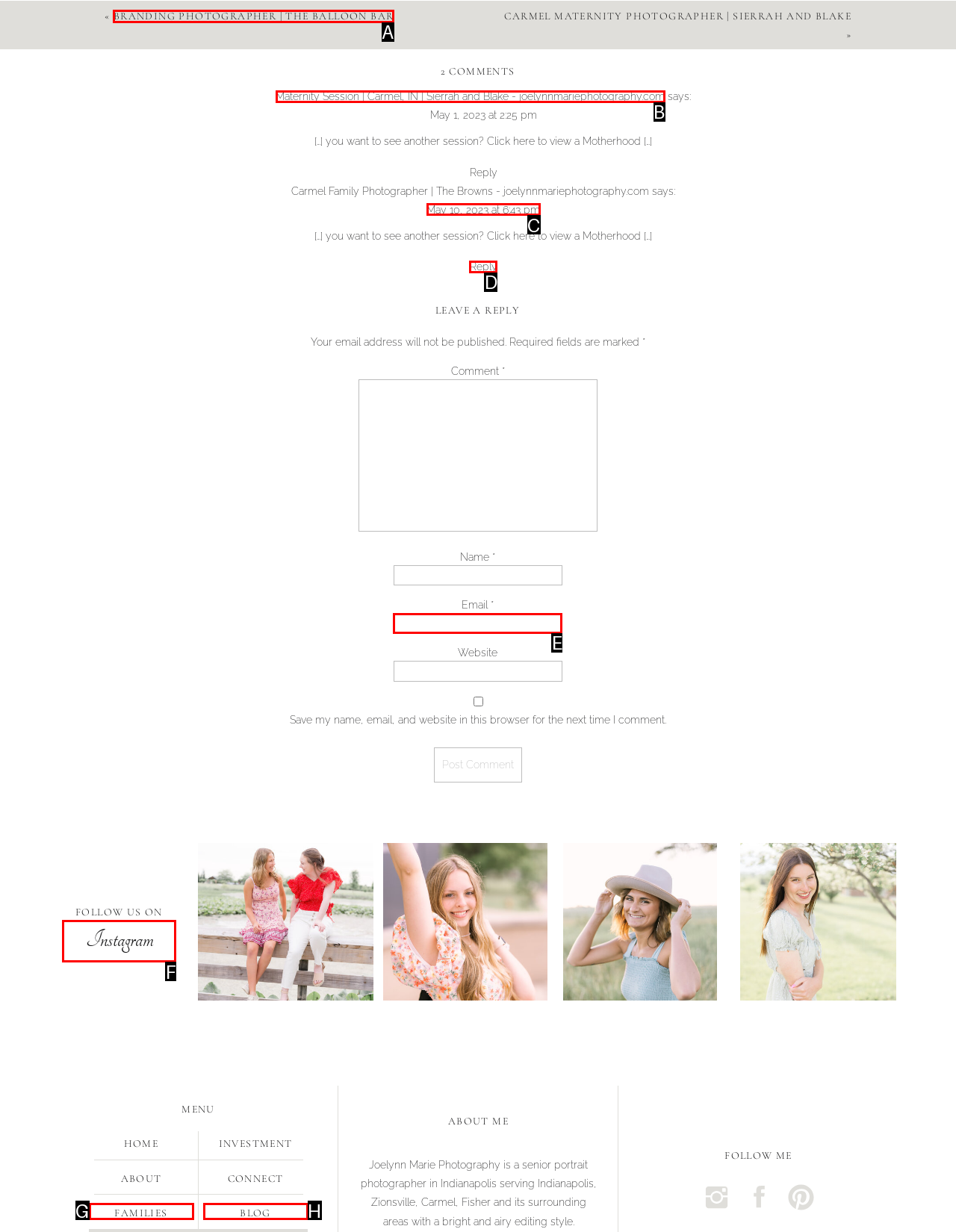Please indicate which HTML element should be clicked to fulfill the following task: Follow Joelynn Marie Photography on Instagram. Provide the letter of the selected option.

F